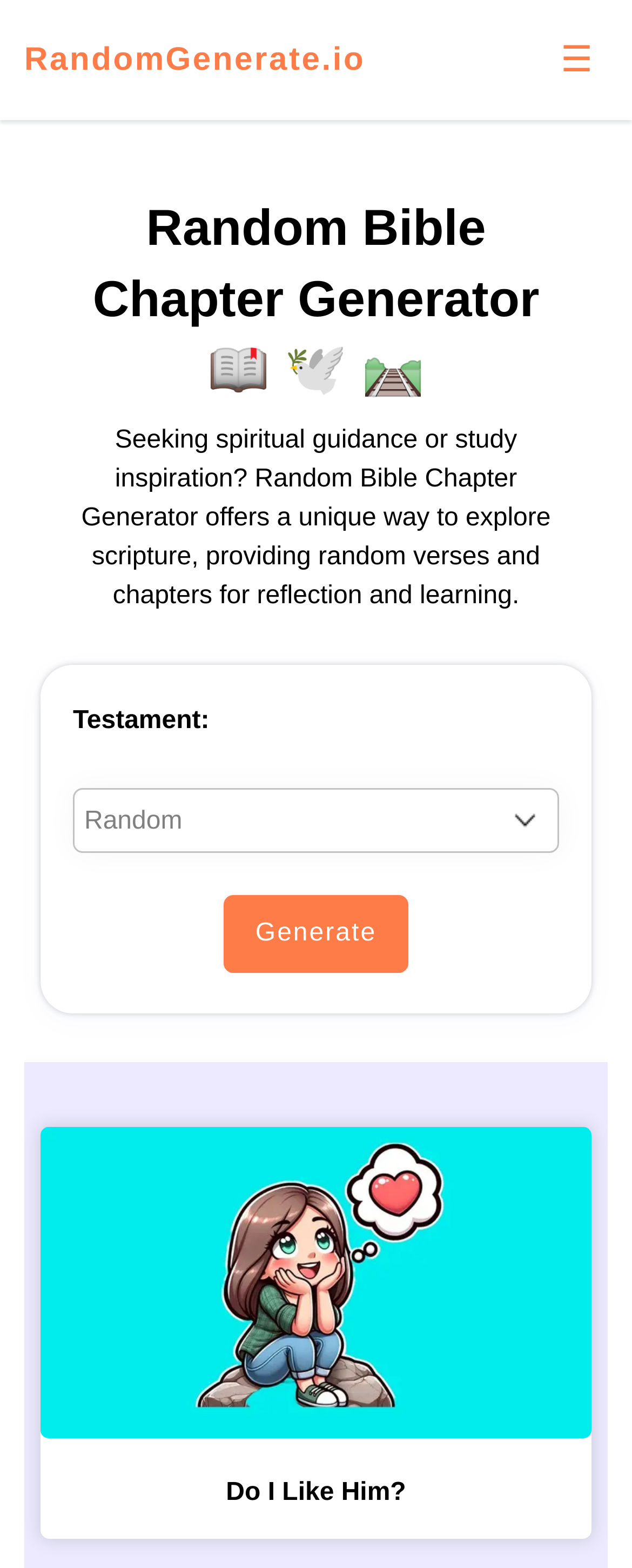Given the element description RandomGenerate.io, predict the bounding box coordinates for the UI element in the webpage screenshot. The format should be (top-left x, top-left y, bottom-right x, bottom-right y), and the values should be between 0 and 1.

[0.038, 0.024, 0.578, 0.053]